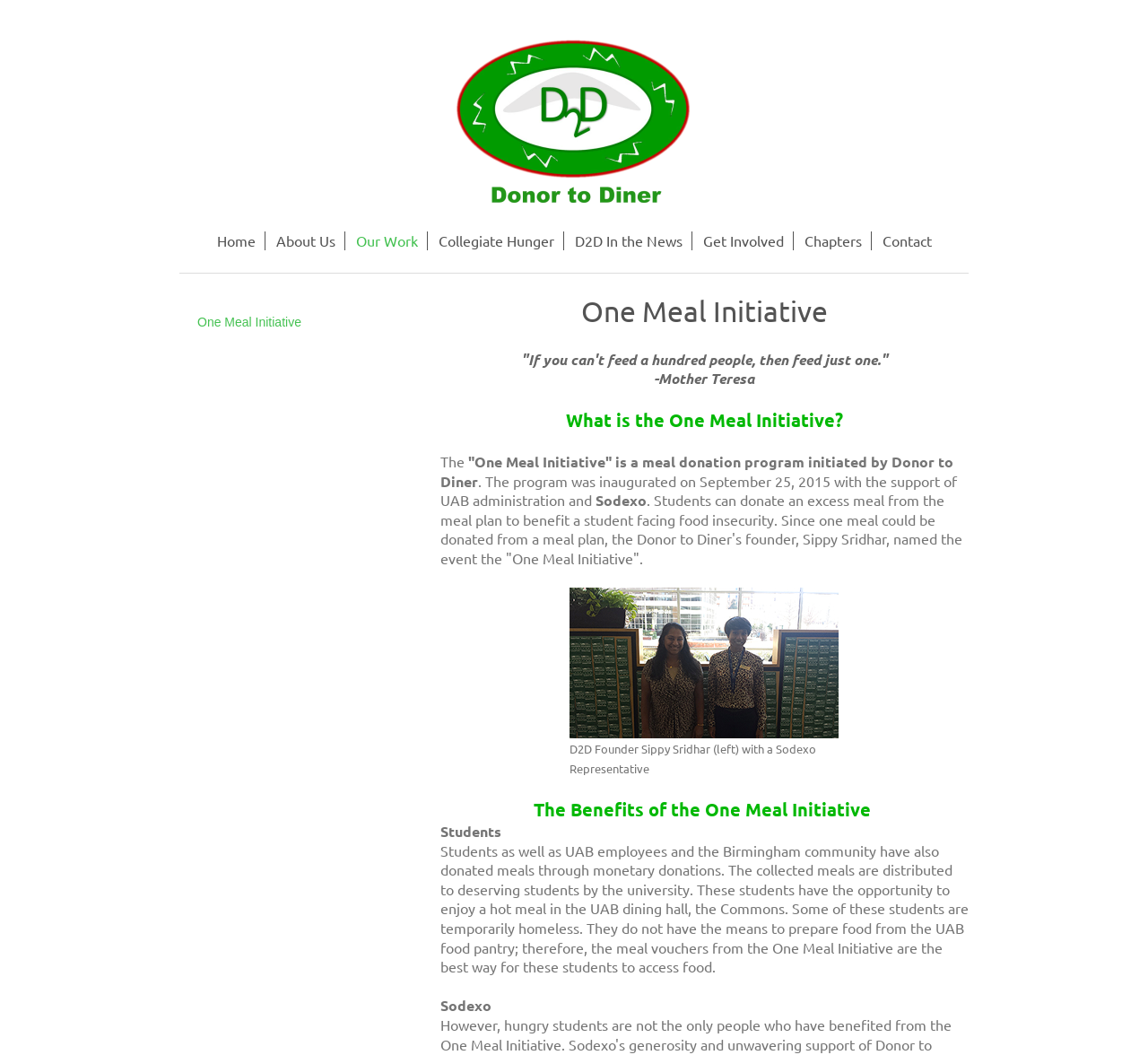What company supported the launch of the One Meal Initiative?
Analyze the image and deliver a detailed answer to the question.

I found the answer by reading the static text element that mentions 'with the support of UAB administration and Sodexo'.